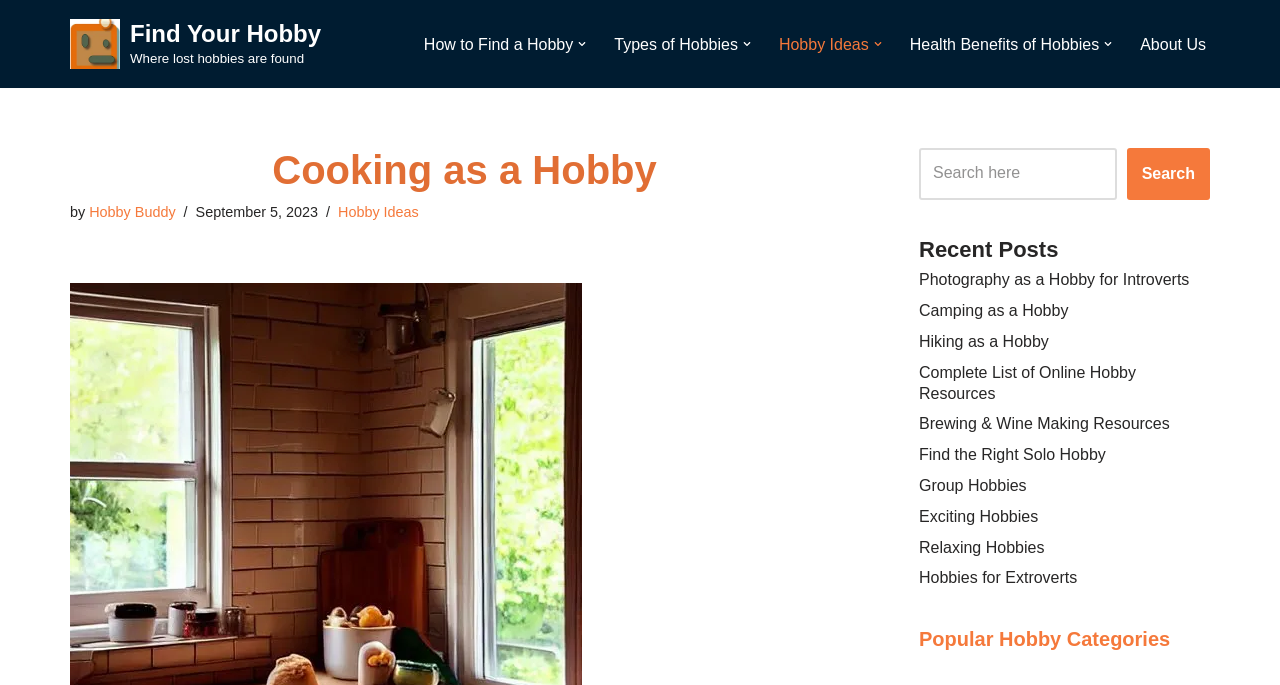What is the category of hobbies listed at the bottom of the webpage?
Using the image, provide a detailed and thorough answer to the question.

The category of hobbies listed at the bottom of the webpage is 'Popular Hobby Categories' which includes links to various hobby categories such as 'Exciting Hobbies', 'Relaxing Hobbies', and 'Hobbies for Extroverts'.